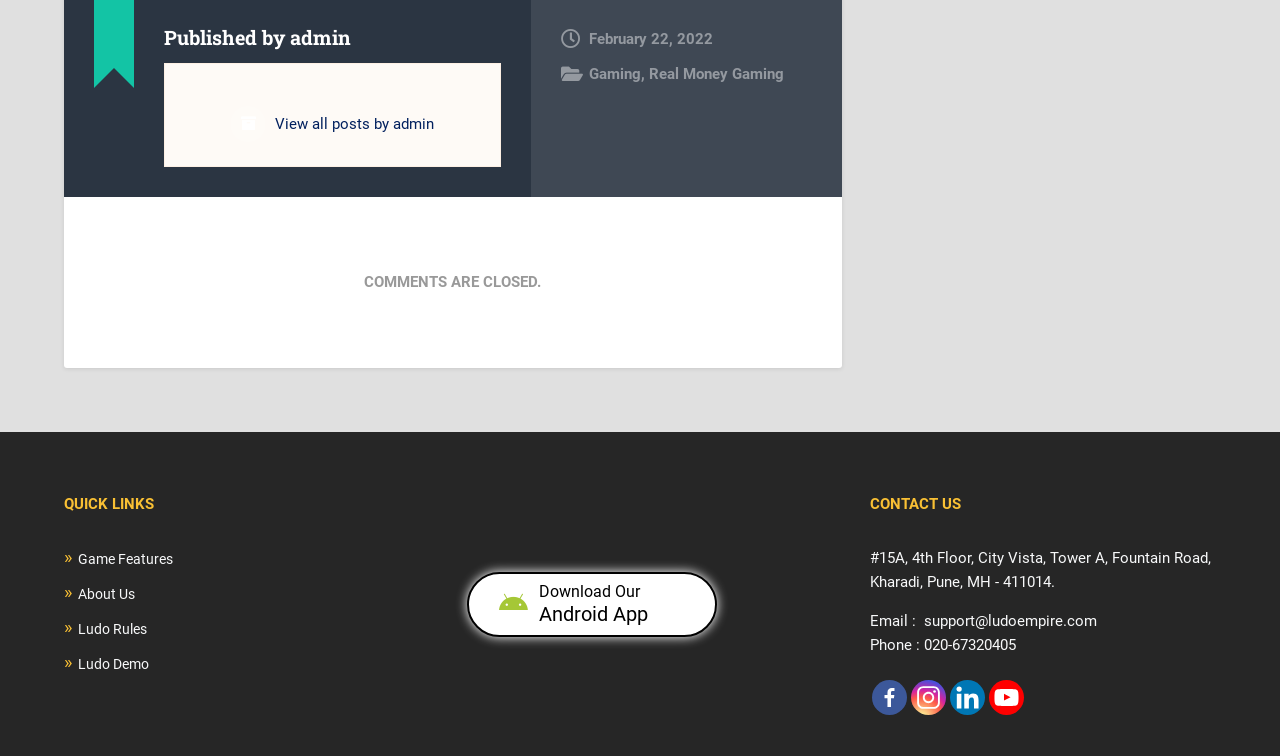Please analyze the image and provide a thorough answer to the question:
What is the date of the article?

The date of the article can be found by looking at the time element that contains the static text 'February 22, 2022'. This indicates that the article was published on February 22, 2022.